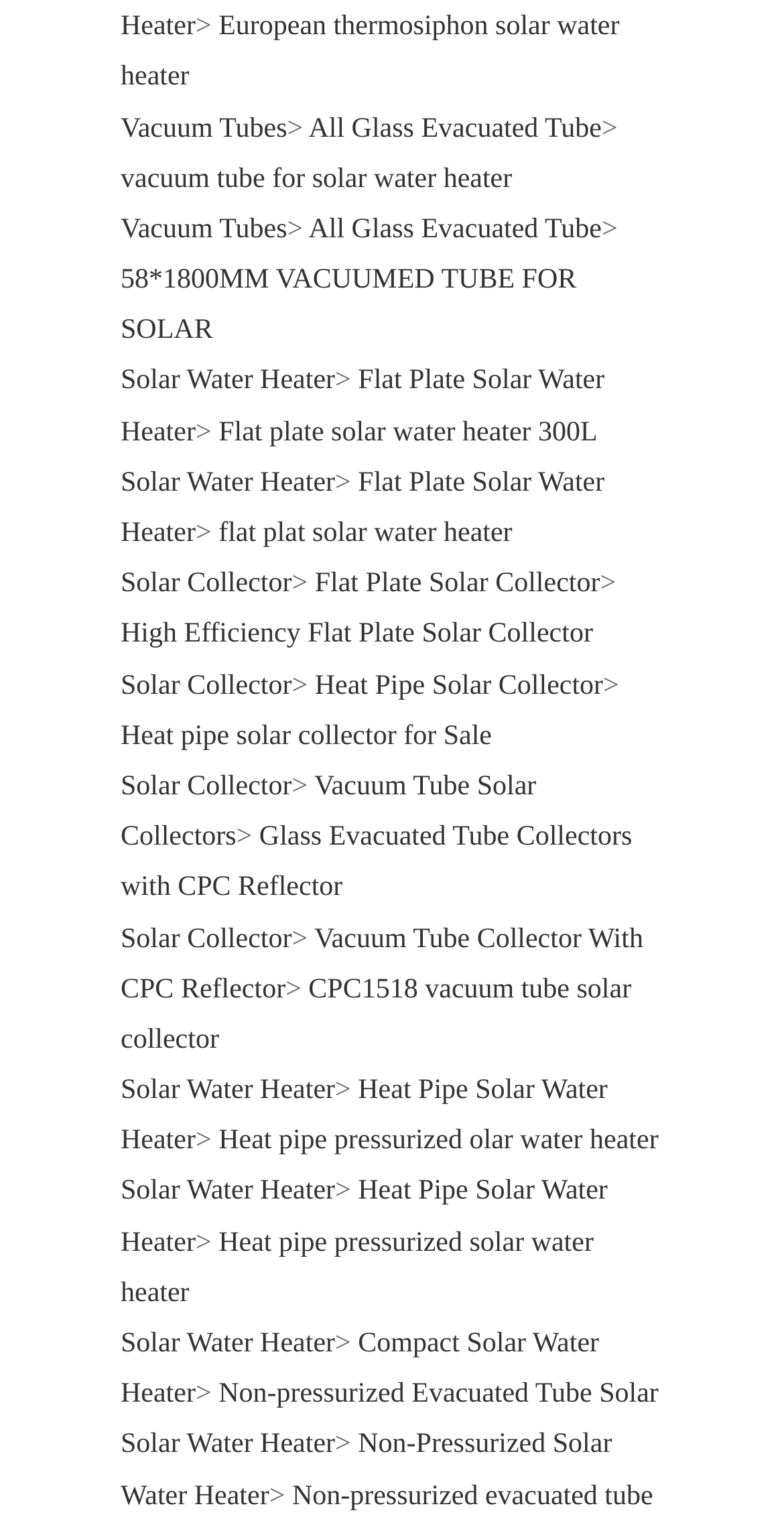Identify the bounding box coordinates of the HTML element based on this description: "Solar Collector".

[0.154, 0.373, 0.372, 0.393]